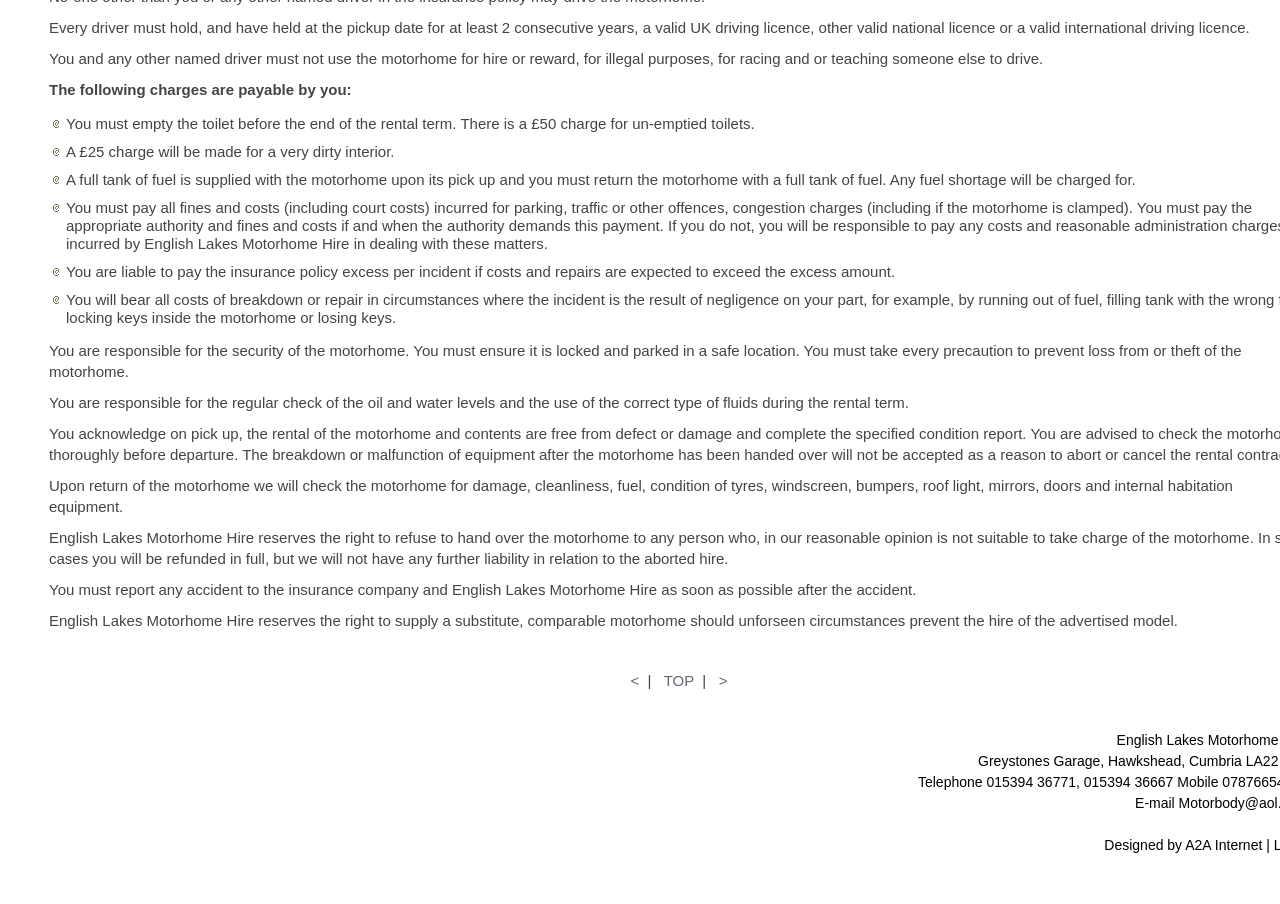What happens if the motorhome is returned with less fuel?
Using the image as a reference, answer the question in detail.

According to the webpage, if the motorhome is returned with less fuel, there will be a charge for the fuel shortage, as a full tank of fuel is supplied with the motorhome upon pickup and must be returned with a full tank.